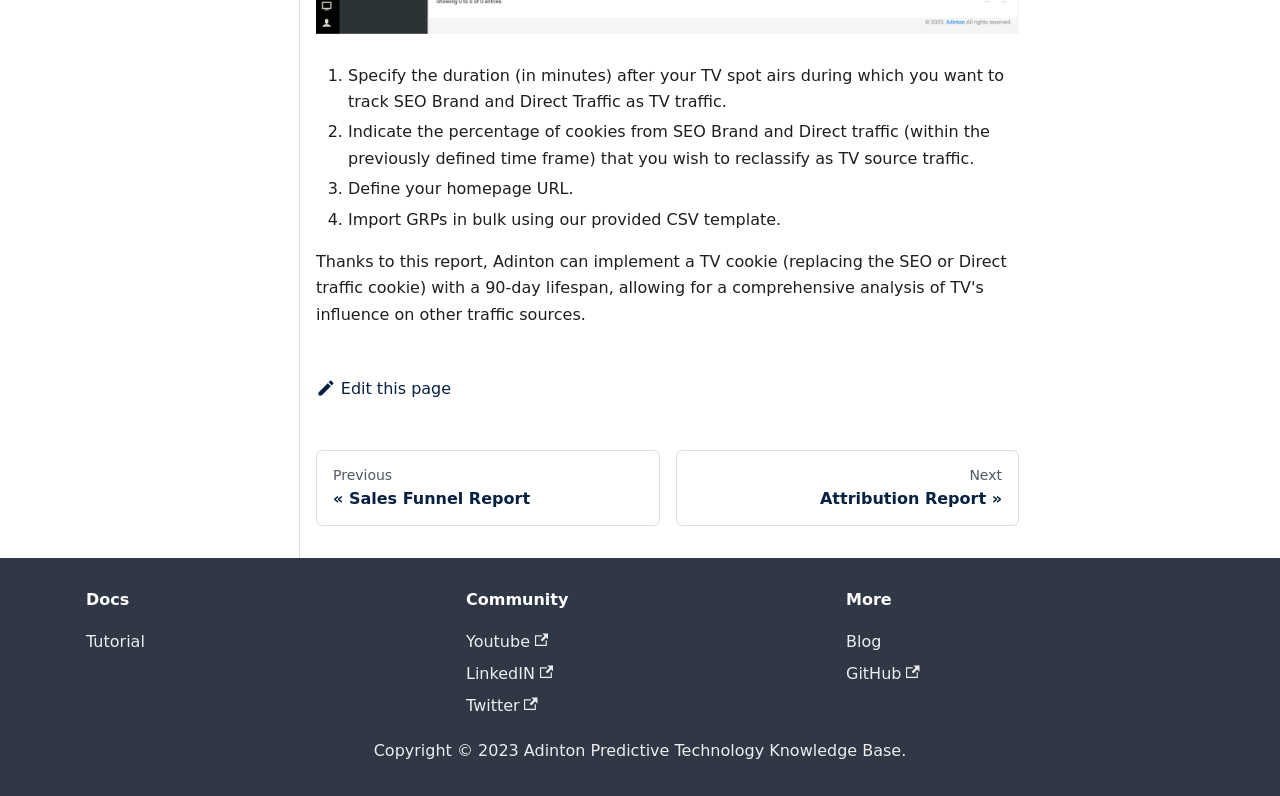Provide a one-word or brief phrase answer to the question:
What year is the copyright for the webpage?

2023